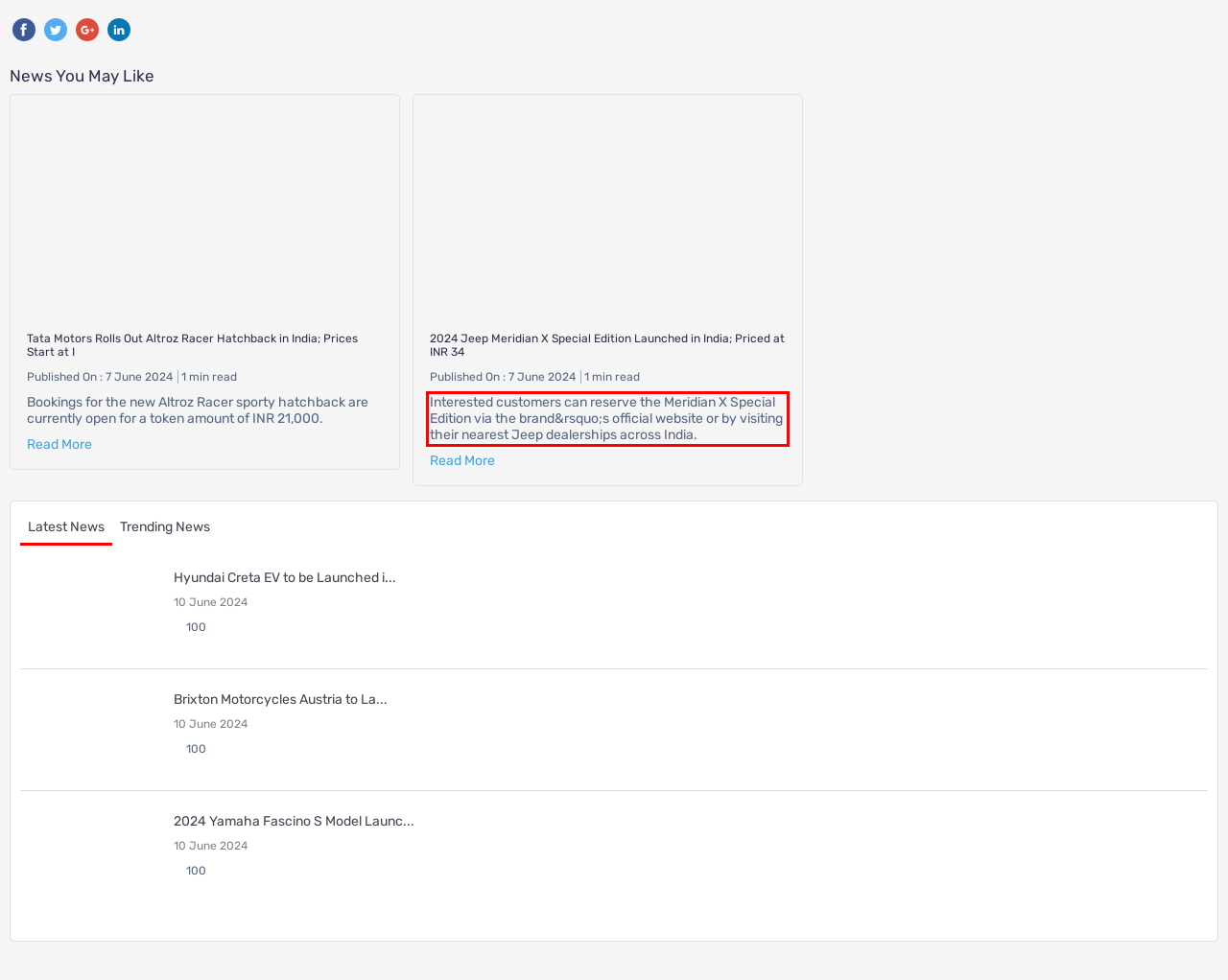Given a screenshot of a webpage with a red bounding box, please identify and retrieve the text inside the red rectangle.

Interested customers can reserve the Meridian X Special Edition via the brand&rsquo;s official website or by visiting their nearest Jeep dealerships across India.